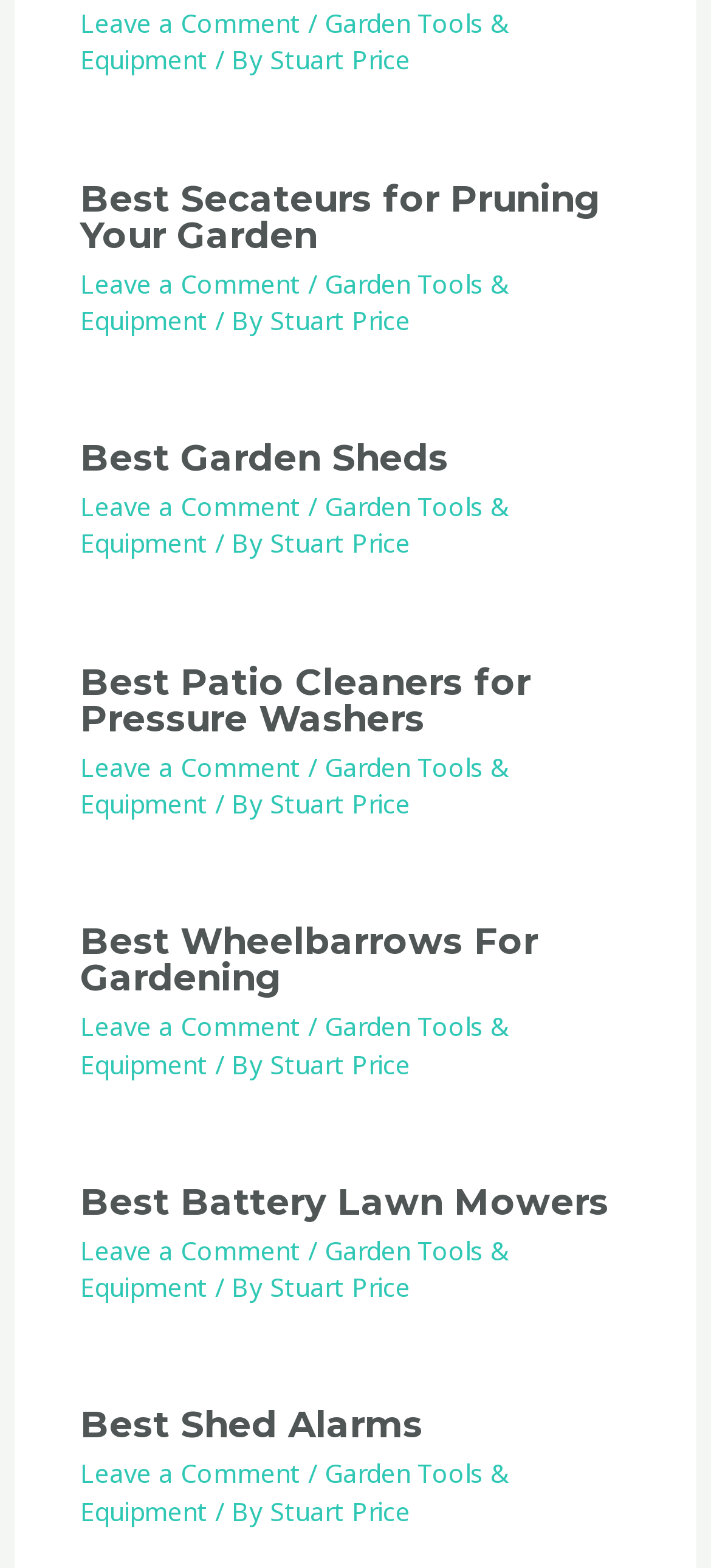What is the topic of the first article on this webpage?
Give a one-word or short phrase answer based on the image.

Best Secateurs for Pruning Your Garden